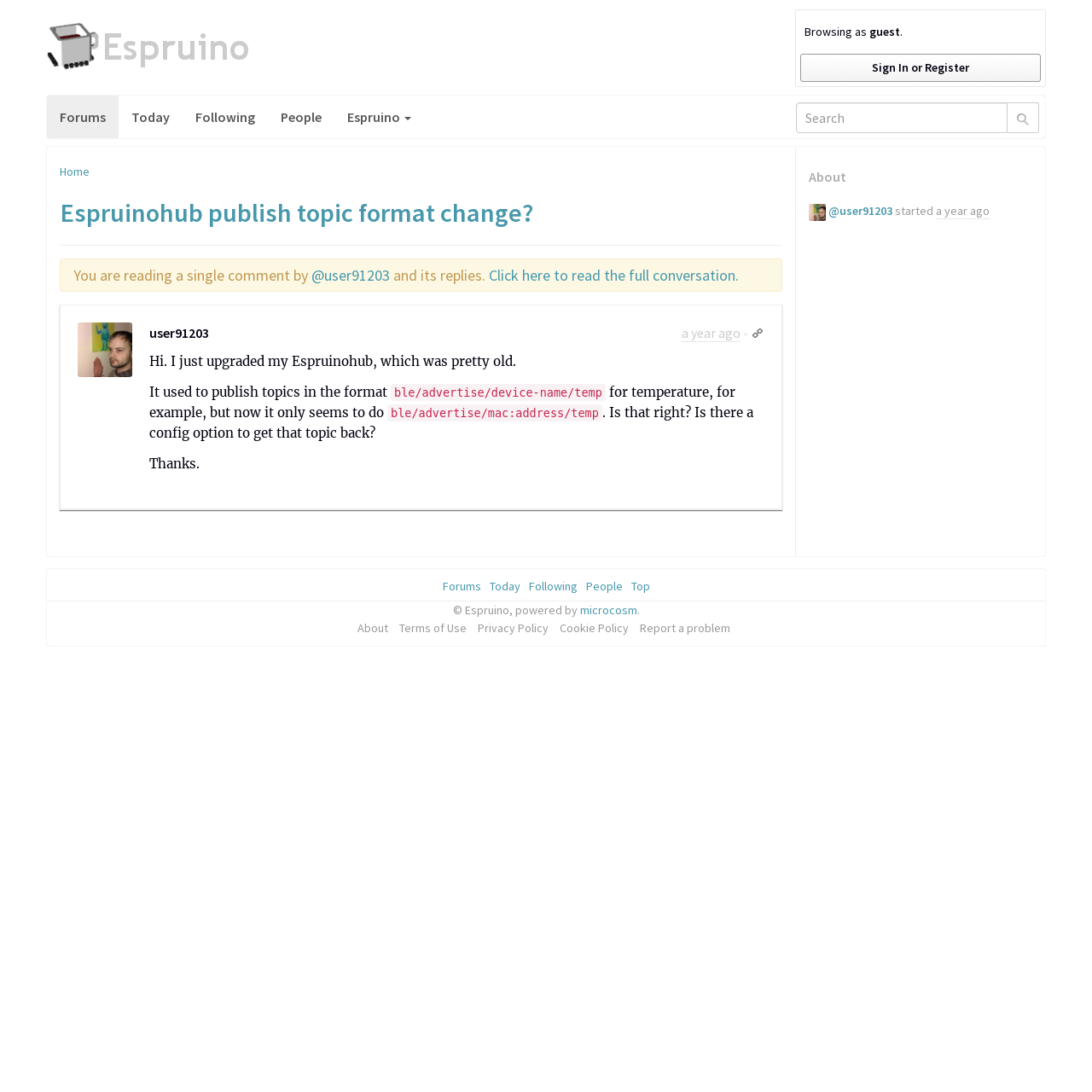What is the time when the comment was posted?
Could you answer the question with a detailed and thorough explanation?

I found the time by looking at the time element which is located near the comment text and has the text 'Thu, Apr 13, 2023 8:24 PM'.